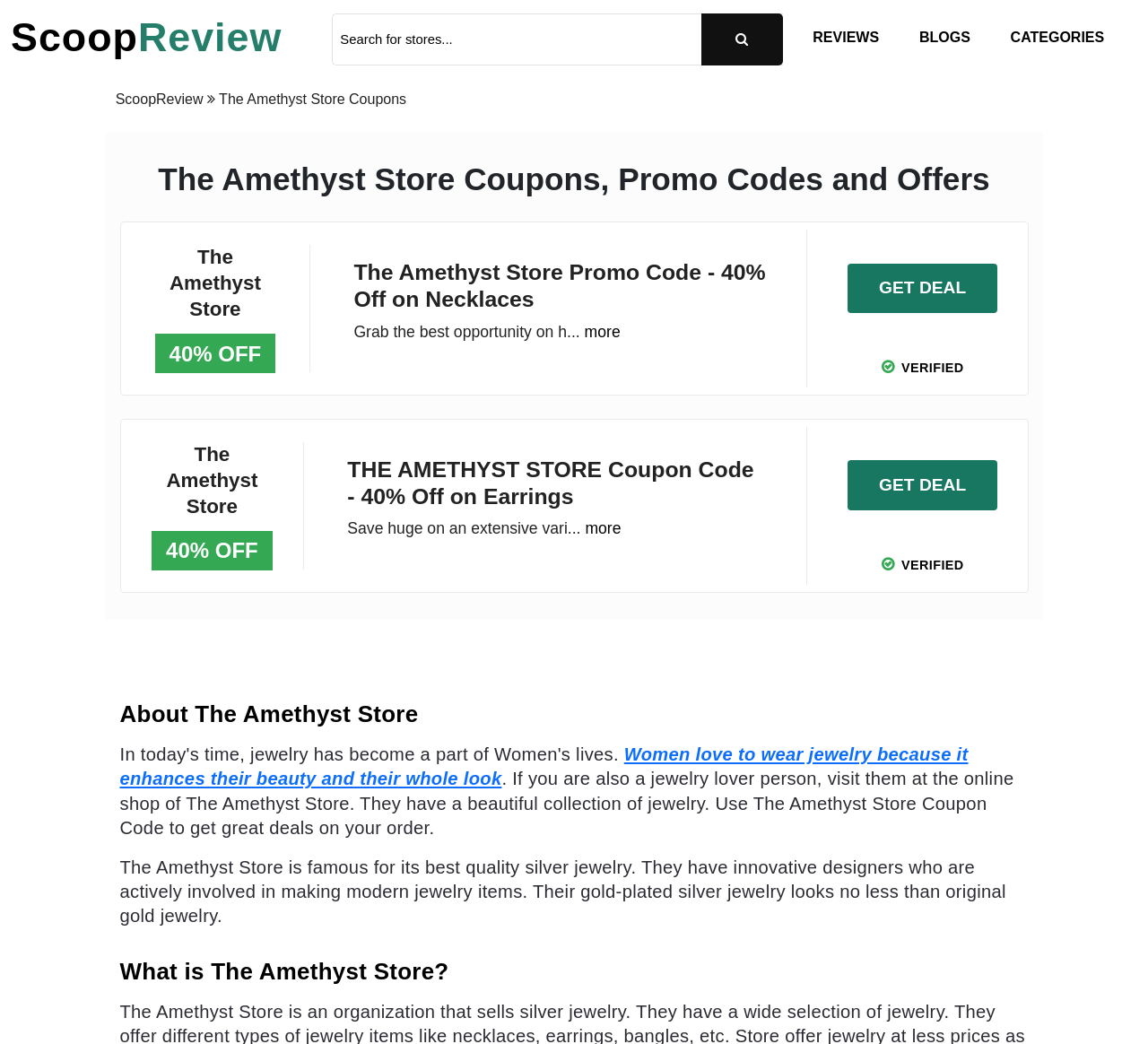What is the function of the 'GET DEAL' button?
Use the information from the image to give a detailed answer to the question.

The 'GET DEAL' button is likely used to retrieve or apply the coupon code, as it is placed next to the promo code information and has a similar design to other call-to-action buttons on the webpage.